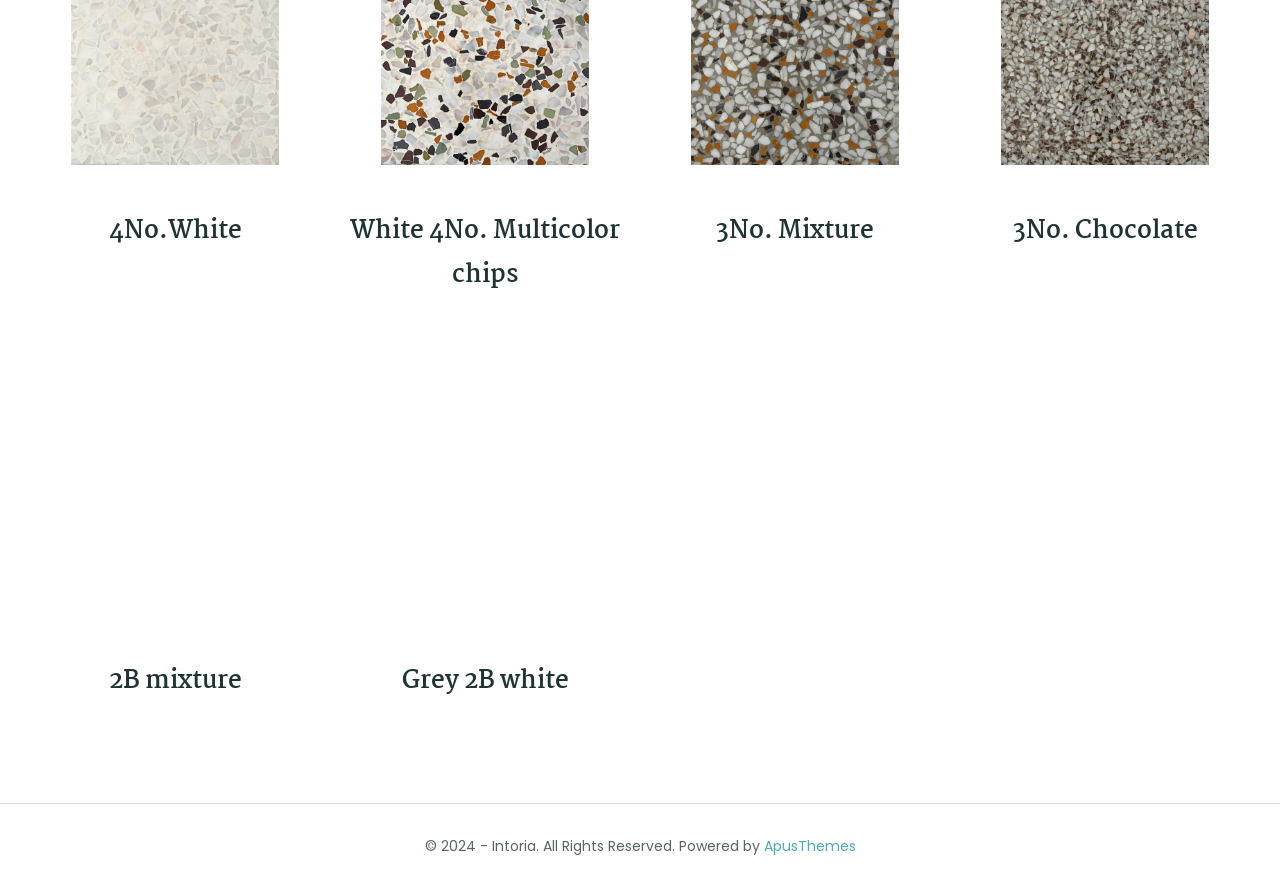Based on the element description: "ApusThemes", identify the UI element and provide its bounding box coordinates. Use four float numbers between 0 and 1, [left, top, right, bottom].

[0.596, 0.941, 0.668, 0.964]